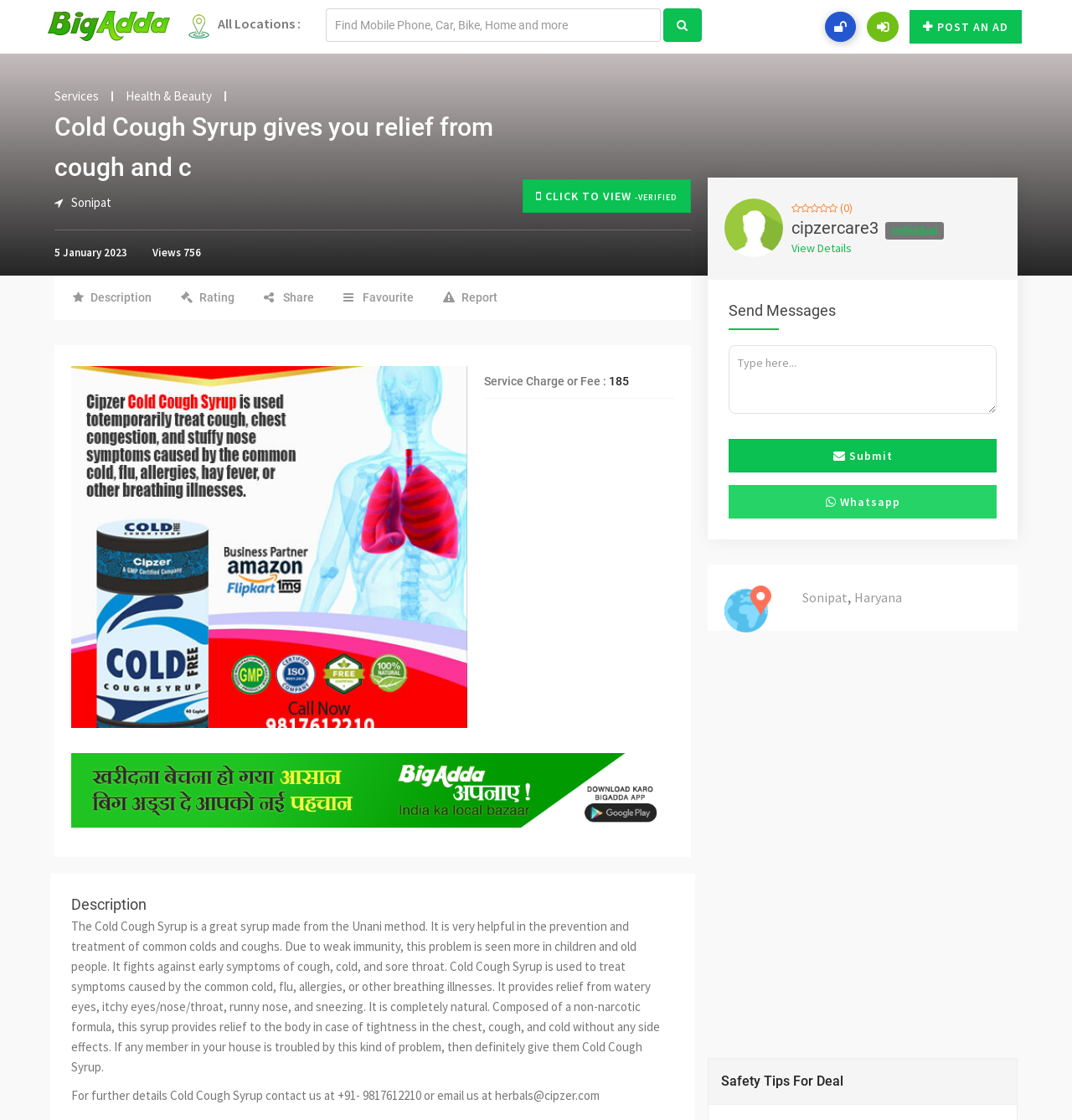Write a detailed summary of the webpage, including text, images, and layout.

This webpage is a classified advertisement for Cold Cough Syrup, a product that provides relief from cough and cold. At the top of the page, there is a link to "Free Classifieds in India" accompanied by an image. Below this, there is a section with a heading "All Locations" and an image. 

To the right of this section, there is a form with an email address field, a button with a search icon, and three social media links. Below this form, there is a prominent link to "POST AN AD" and several other links, including "Services", "Health & Beauty", and "CLICK TO VIEW -VERIFIED".

The main content of the page is divided into two sections. The left section has a heading "Cold Cough Syrup gives you relief from cough and cold" and displays the product's description, which explains its benefits and uses. There is also an image of the product and a section with details such as service charge or fee.

The right section has a user profile with an image, name, and contact information. Below this, there is a section for sending messages, with a text field and a submit button. There are also links to view details and Whatsapp.

At the bottom of the page, there is a section with safety tips for dealing with classified ads. Throughout the page, there are several images, including icons for social media, location, and user profiles.